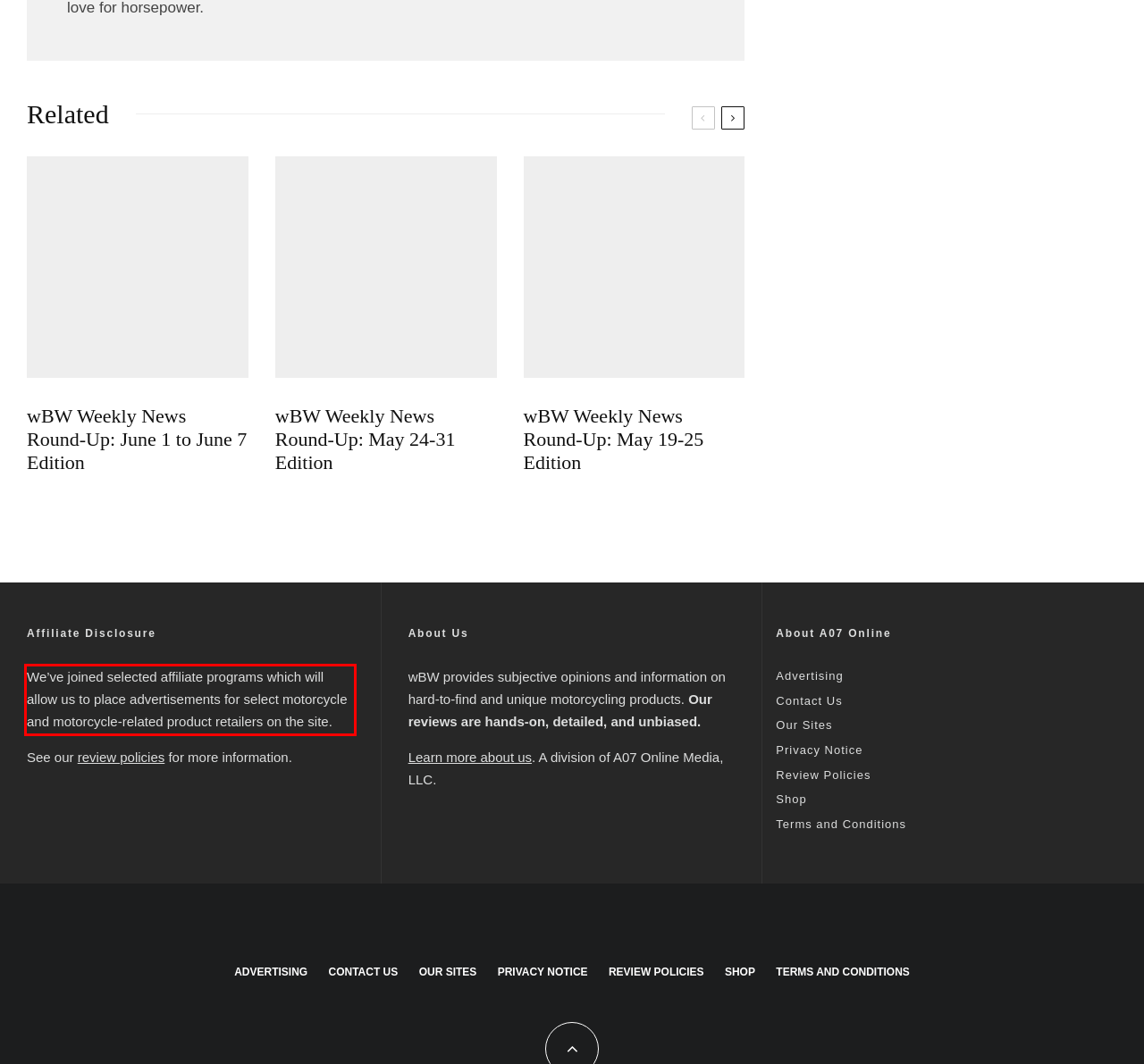Given the screenshot of a webpage, identify the red rectangle bounding box and recognize the text content inside it, generating the extracted text.

We’ve joined selected affiliate programs which will allow us to place advertisements for select motorcycle and motorcycle-related product retailers on the site.